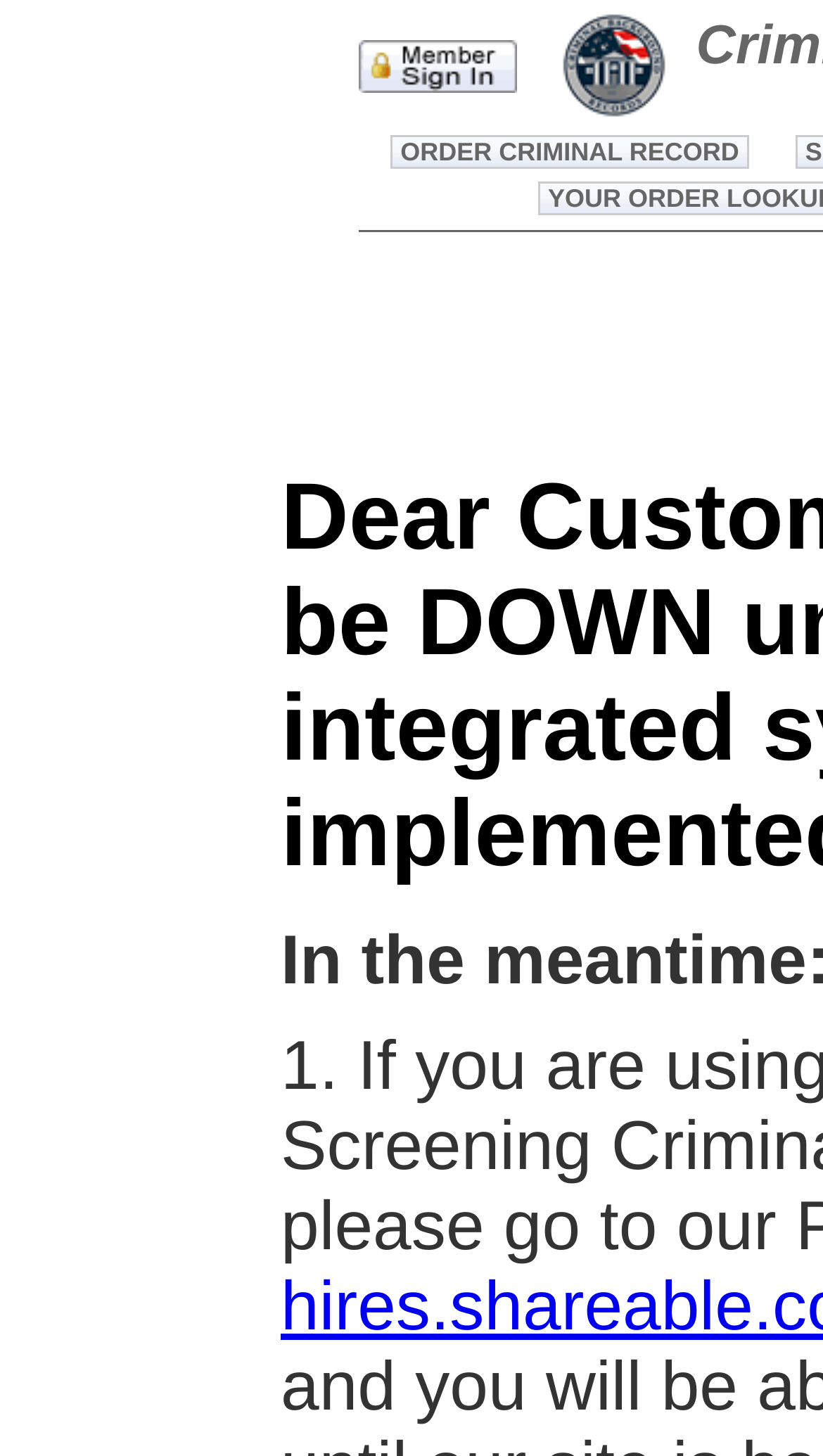Refer to the image and offer a detailed explanation in response to the question: What is the cost of a search?

The cost of a search is explicitly mentioned on the webpage as $24.95. This information is likely displayed prominently to inform users of the cost of using the website's services.